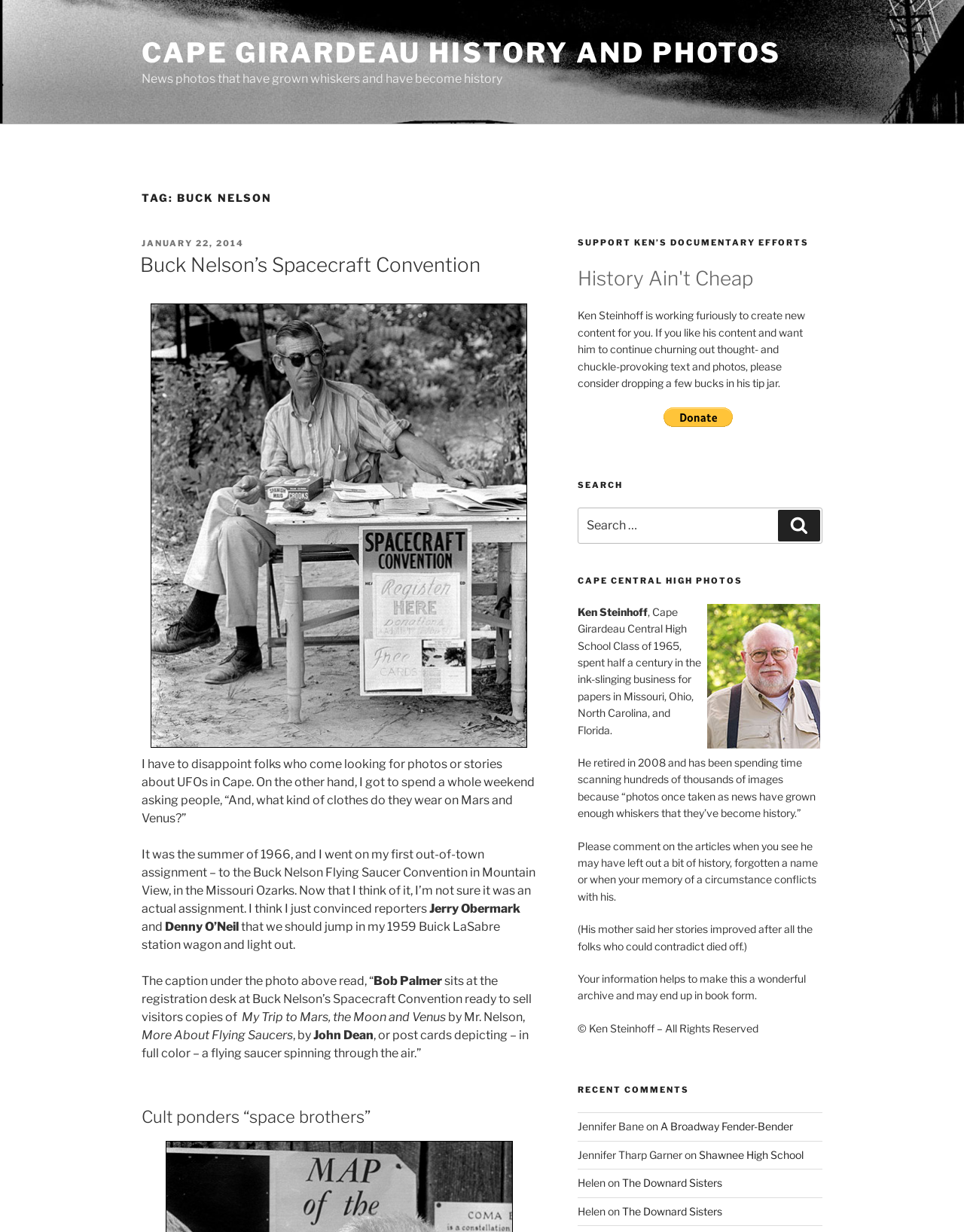Extract the bounding box coordinates for the HTML element that matches this description: "Cape Girardeau History and Photos". The coordinates should be four float numbers between 0 and 1, i.e., [left, top, right, bottom].

[0.147, 0.029, 0.81, 0.056]